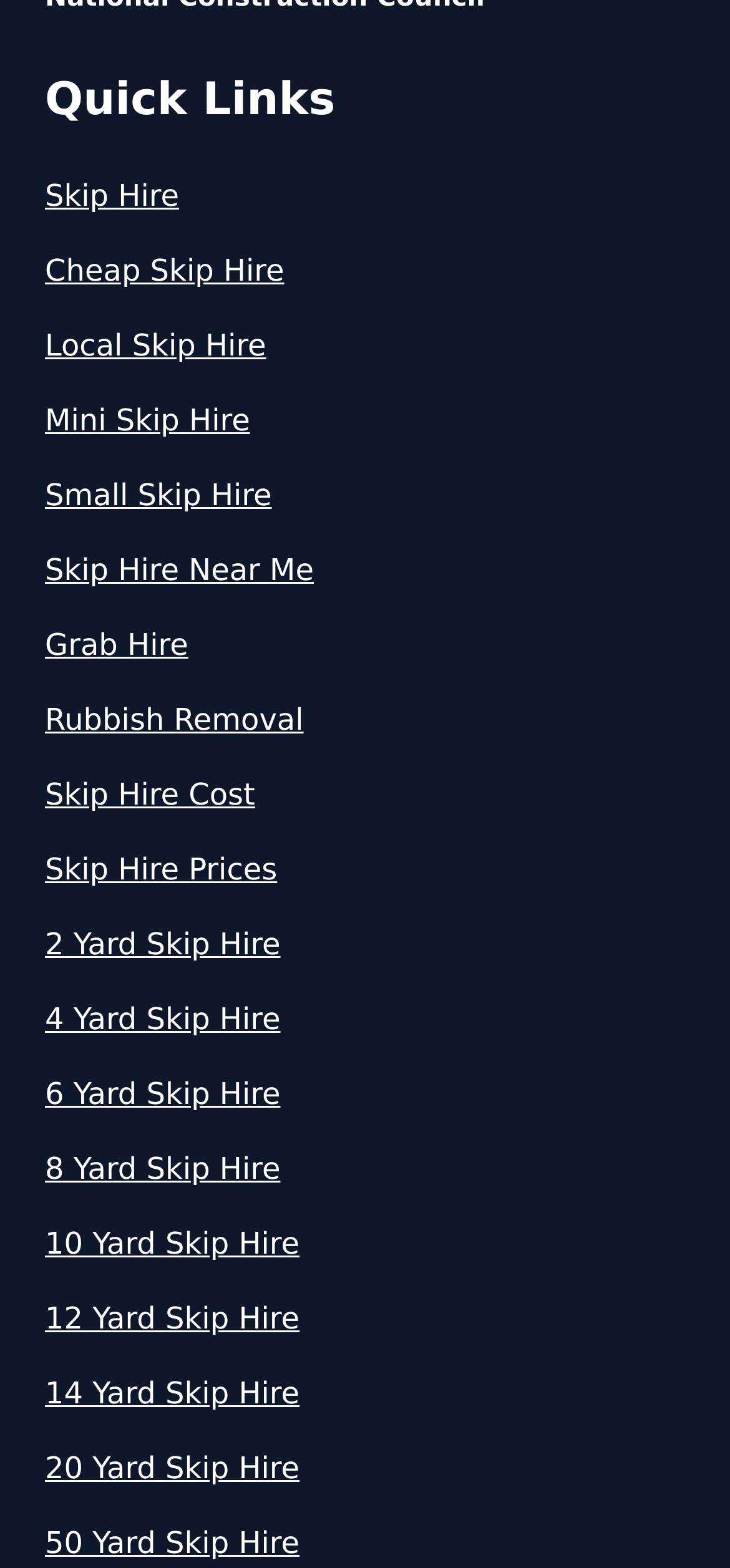Could you specify the bounding box coordinates for the clickable section to complete the following instruction: "Check 'Mini Skip Hire' prices"?

[0.062, 0.254, 0.938, 0.283]